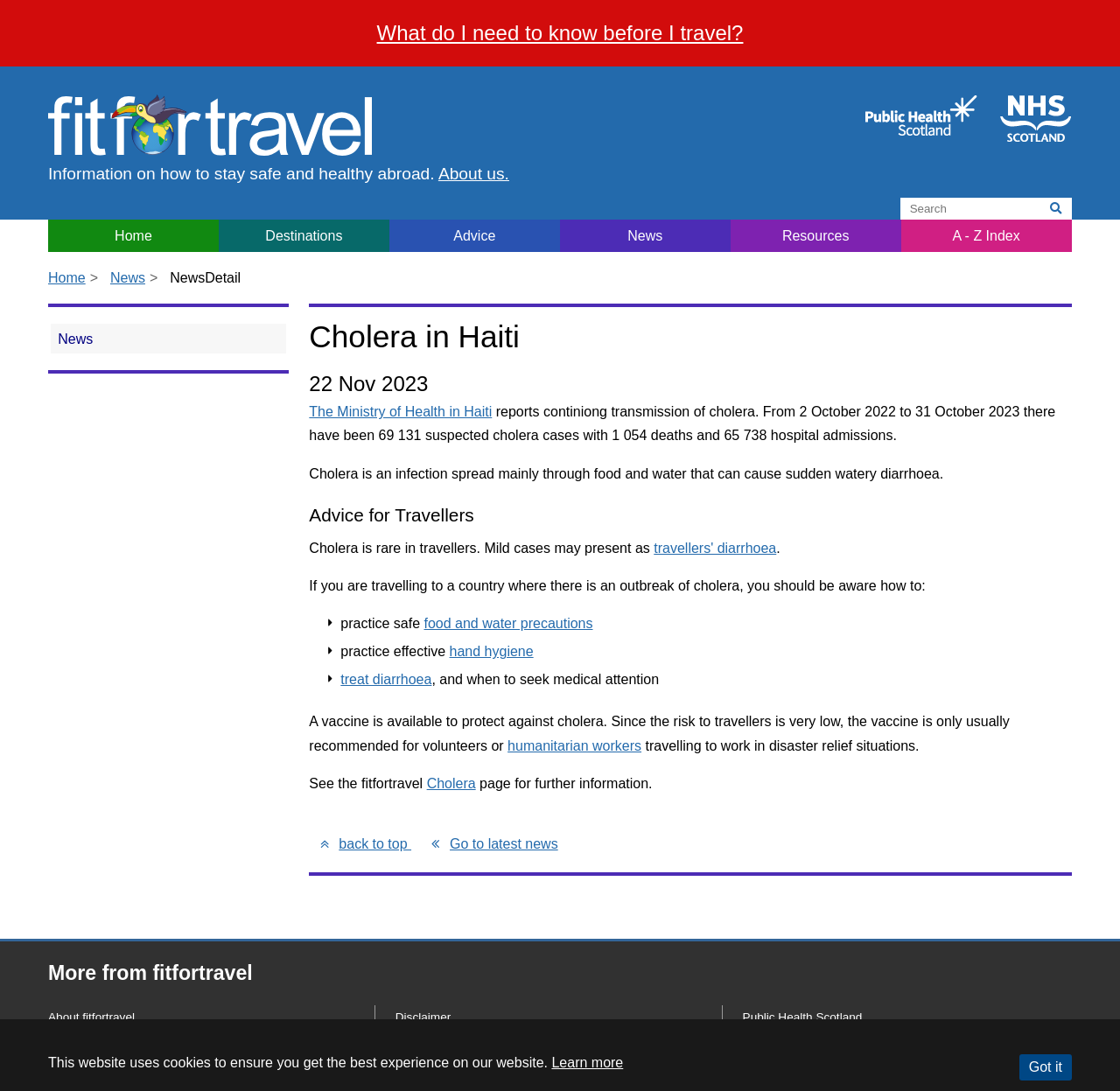How can travelers protect themselves from cholera?
Your answer should be a single word or phrase derived from the screenshot.

Practice safe food and water precautions